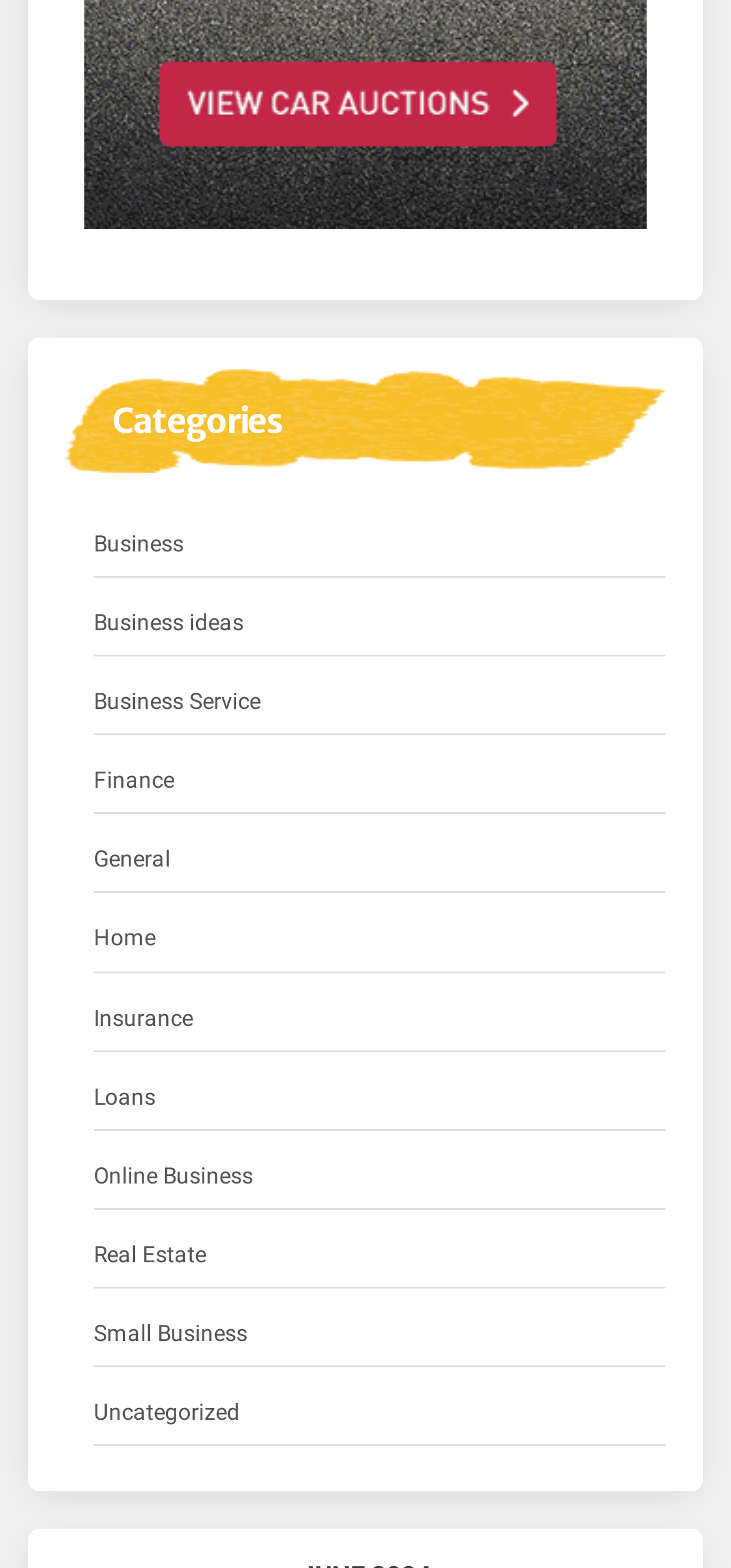Provide the bounding box coordinates of the UI element this sentence describes: "Home".

[0.128, 0.587, 0.213, 0.612]